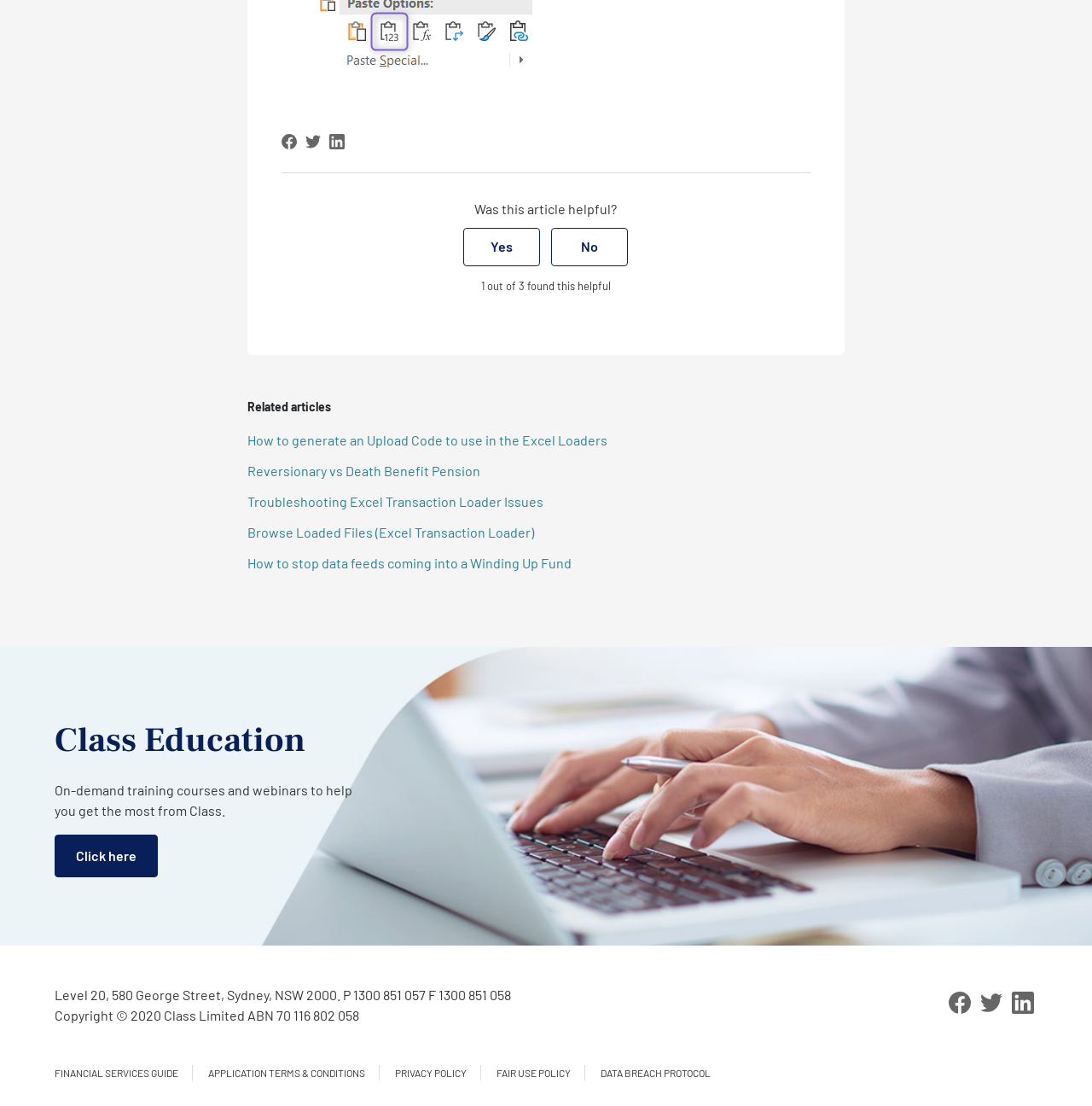Based on the image, provide a detailed response to the question:
What is the purpose of the buttons 'This article was helpful' and 'This article was not helpful'?

The buttons 'This article was helpful' and 'This article was not helpful' are part of a radiogroup that allows users to provide feedback on the helpfulness of the article, with the option to select either 'Yes' or 'No'.